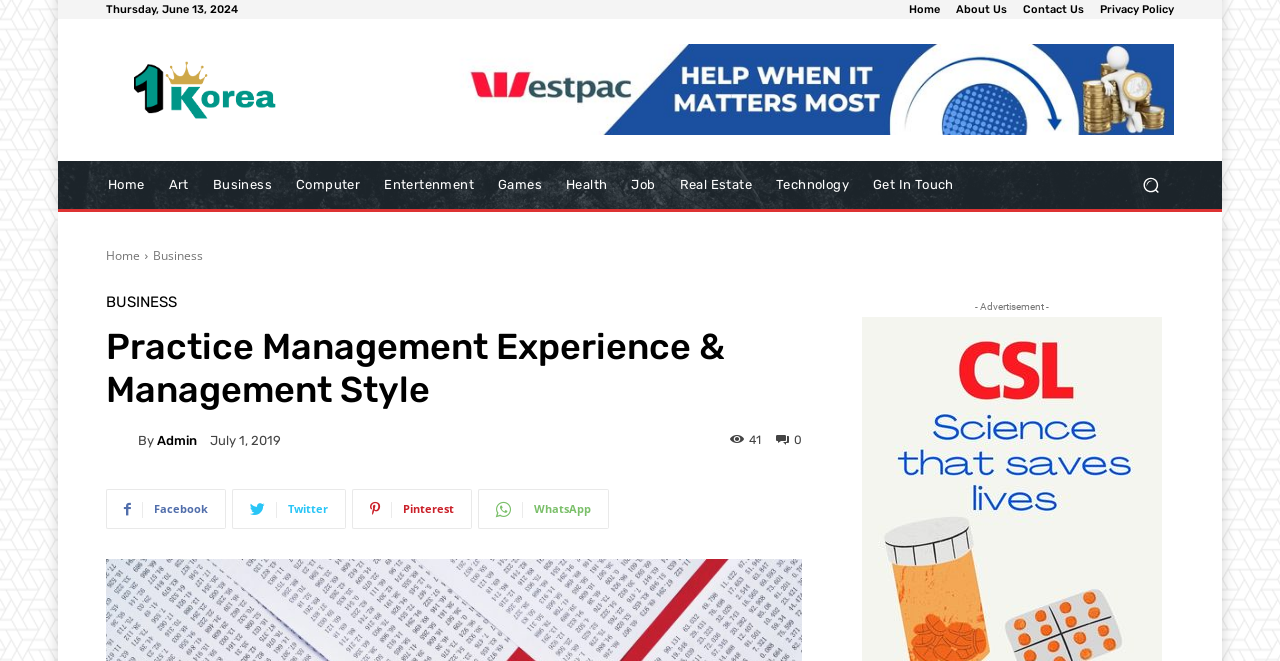What is the category of the link 'Business'?
We need a detailed and meticulous answer to the question.

I found the link 'Business' by looking at the link elements with the text 'Business'. There are two links with the same text, but one is a subcategory, so I determined that the category is 'Business' by analyzing the hierarchy of the elements and their bounding box coordinates.